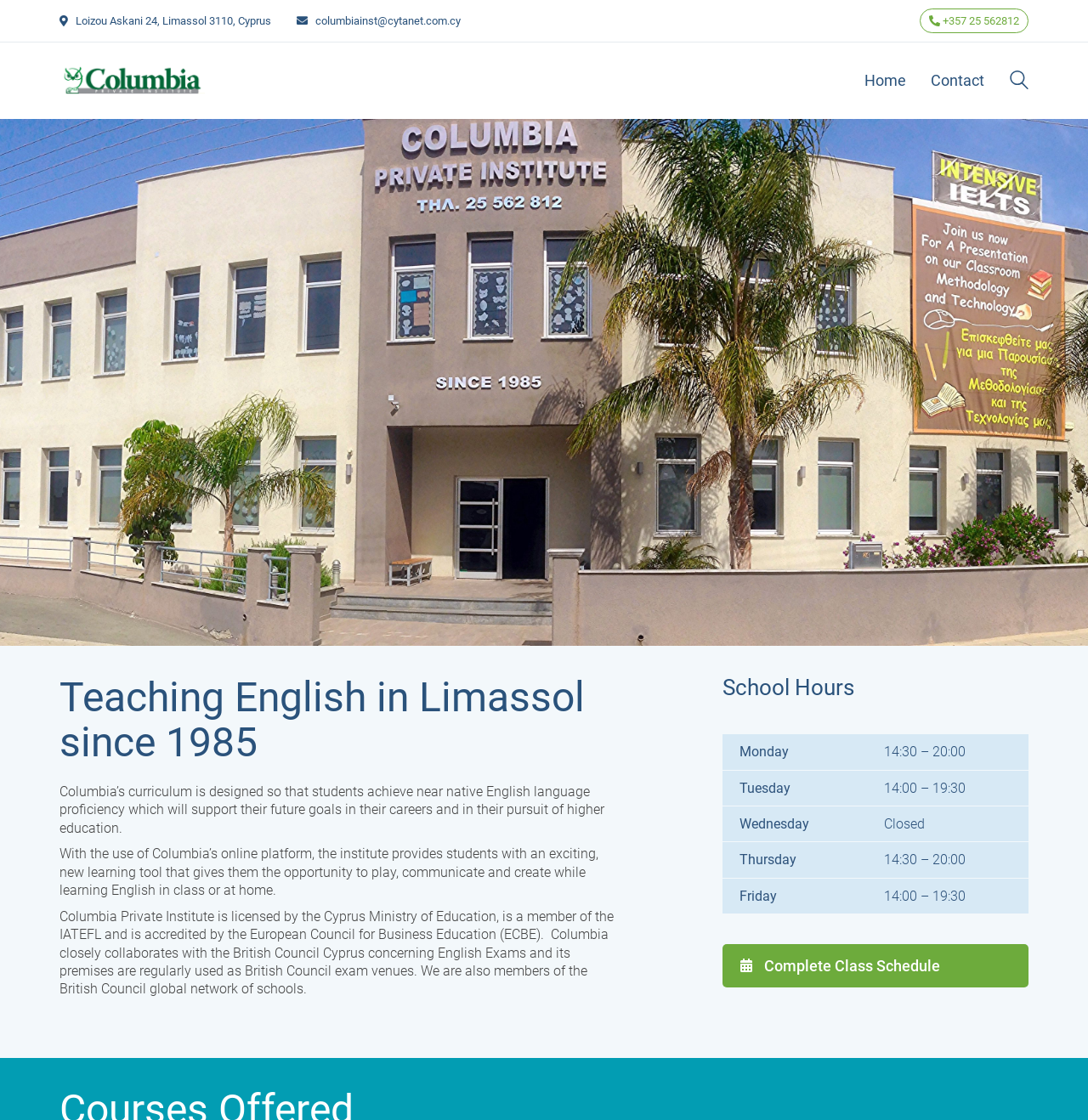What is the address of Columbia English Language School?
Please give a detailed and elaborate answer to the question based on the image.

I found the address by looking at the link element with the text 'Loizou Askani 24, Limassol 3110, Cyprus' which is located at the top of the webpage.